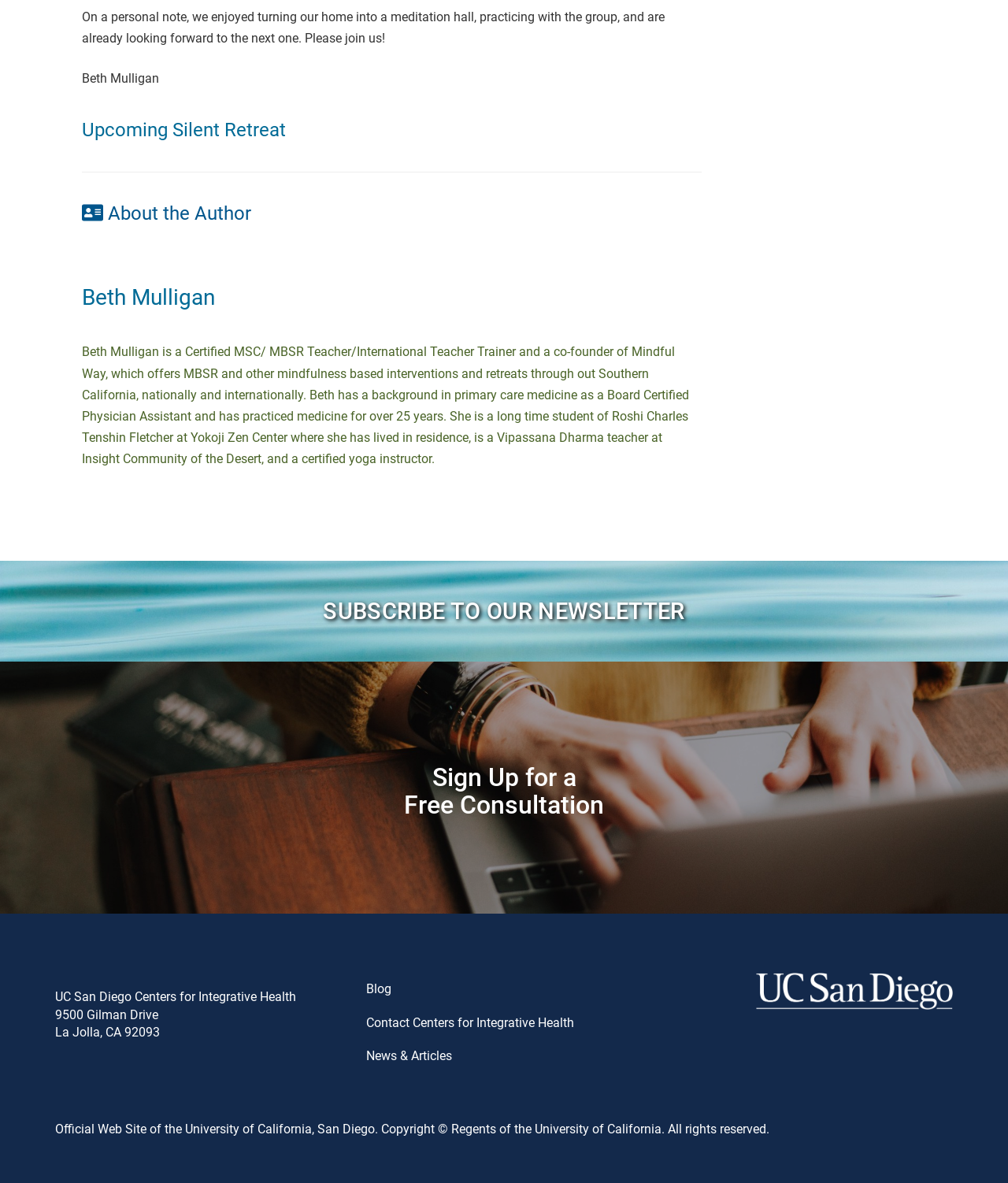What is the name of the image at the top of the webpage?
Can you give a detailed and elaborate answer to the question?

The answer can be found by looking at the image at the top of the webpage which is described as 'Calm Waves'.